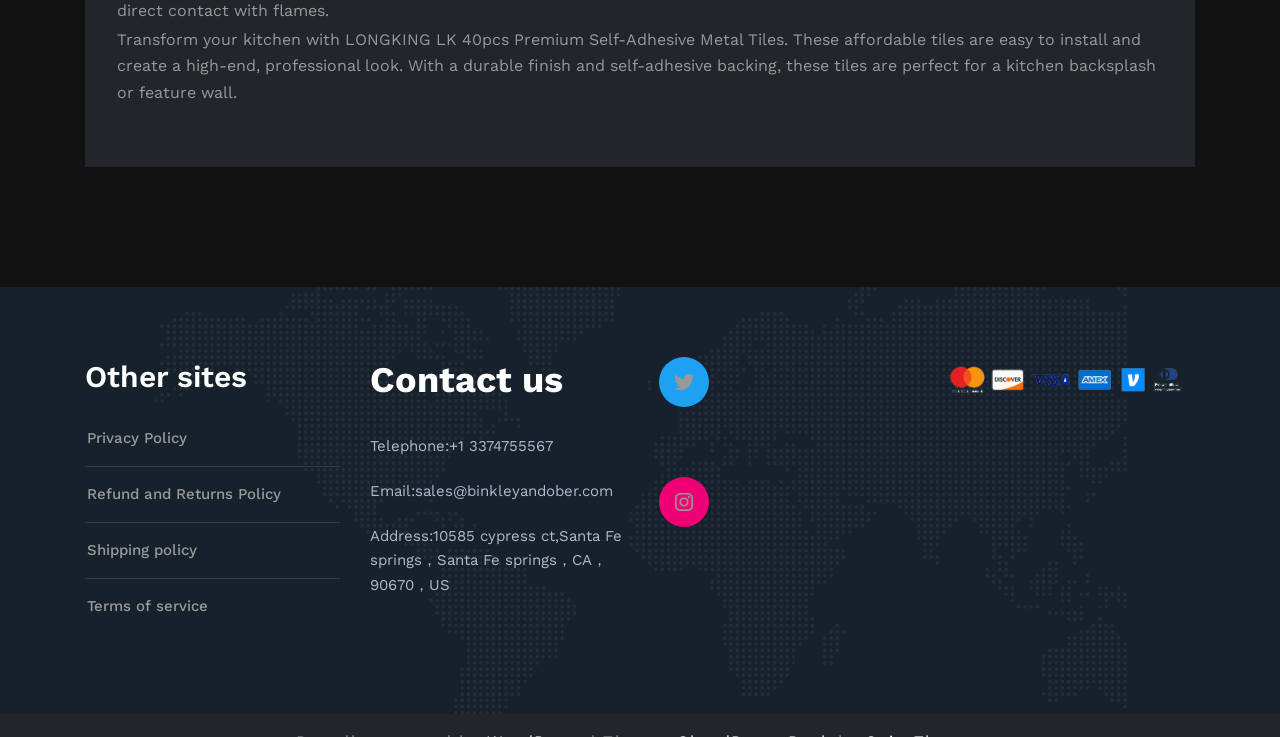Given the description "Twitter", provide the bounding box coordinates of the corresponding UI element.

[0.52, 0.494, 0.548, 0.543]